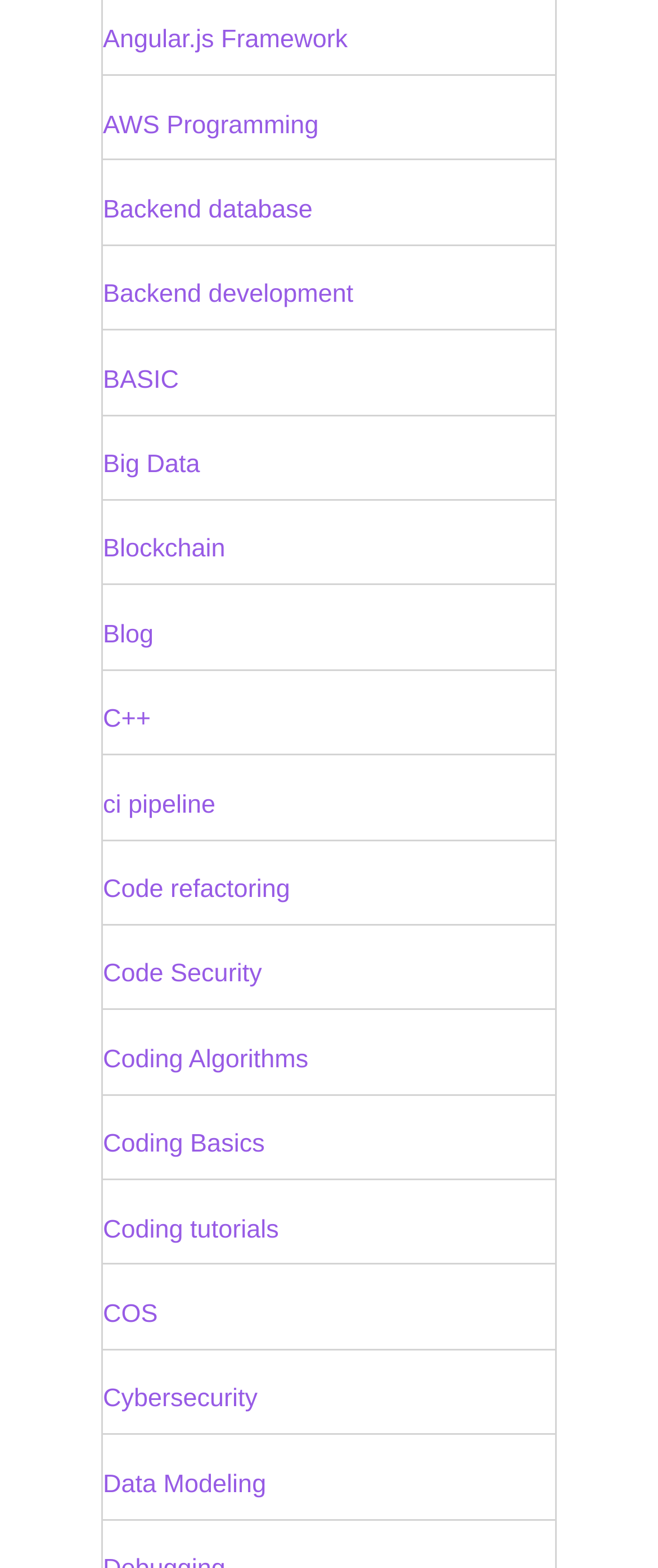Please answer the following question using a single word or phrase: 
What is the last topic on the webpage?

Data Modeling